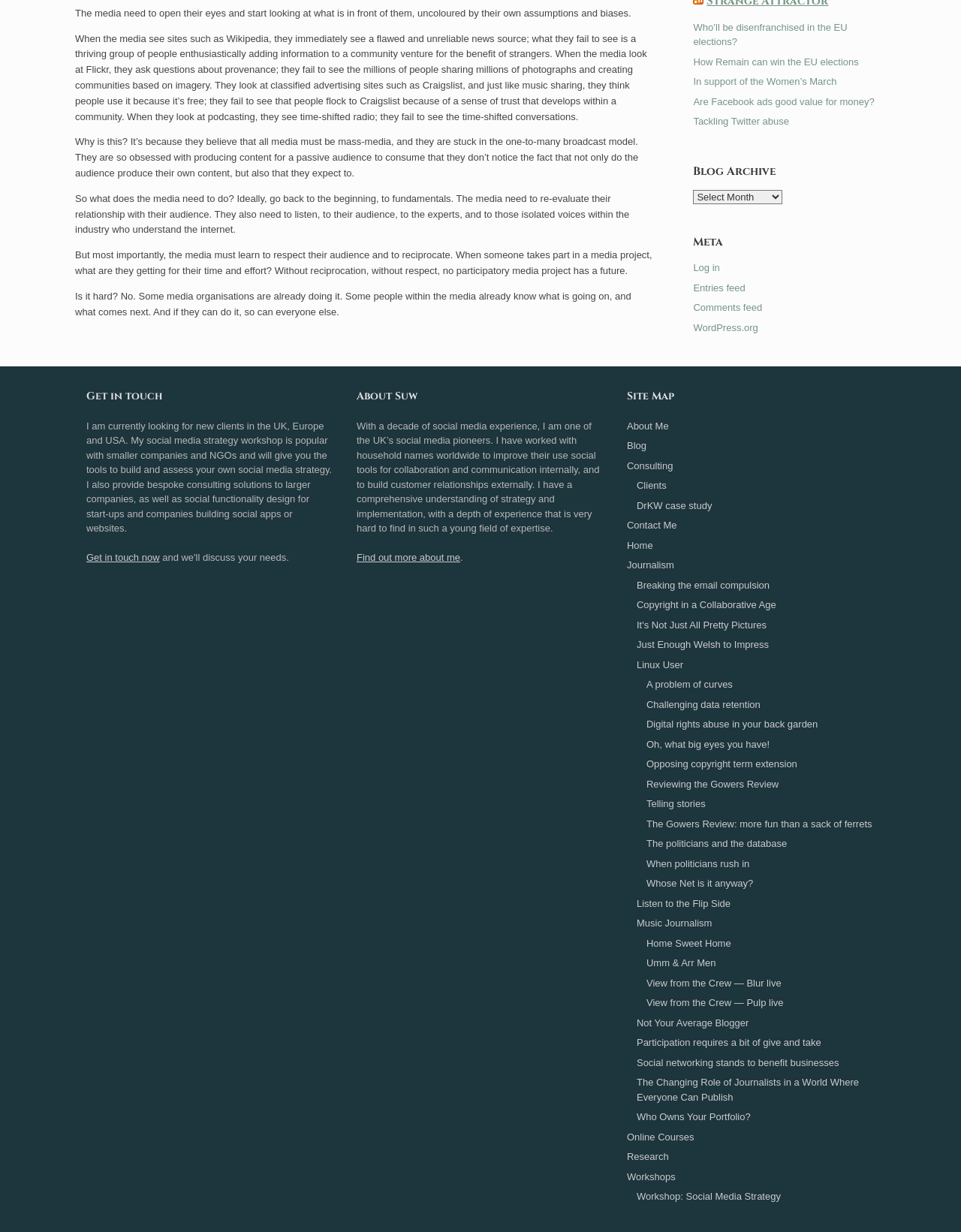Please mark the bounding box coordinates of the area that should be clicked to carry out the instruction: "Click on 'Workshop: Social Media Strategy' link".

[0.662, 0.966, 0.812, 0.976]